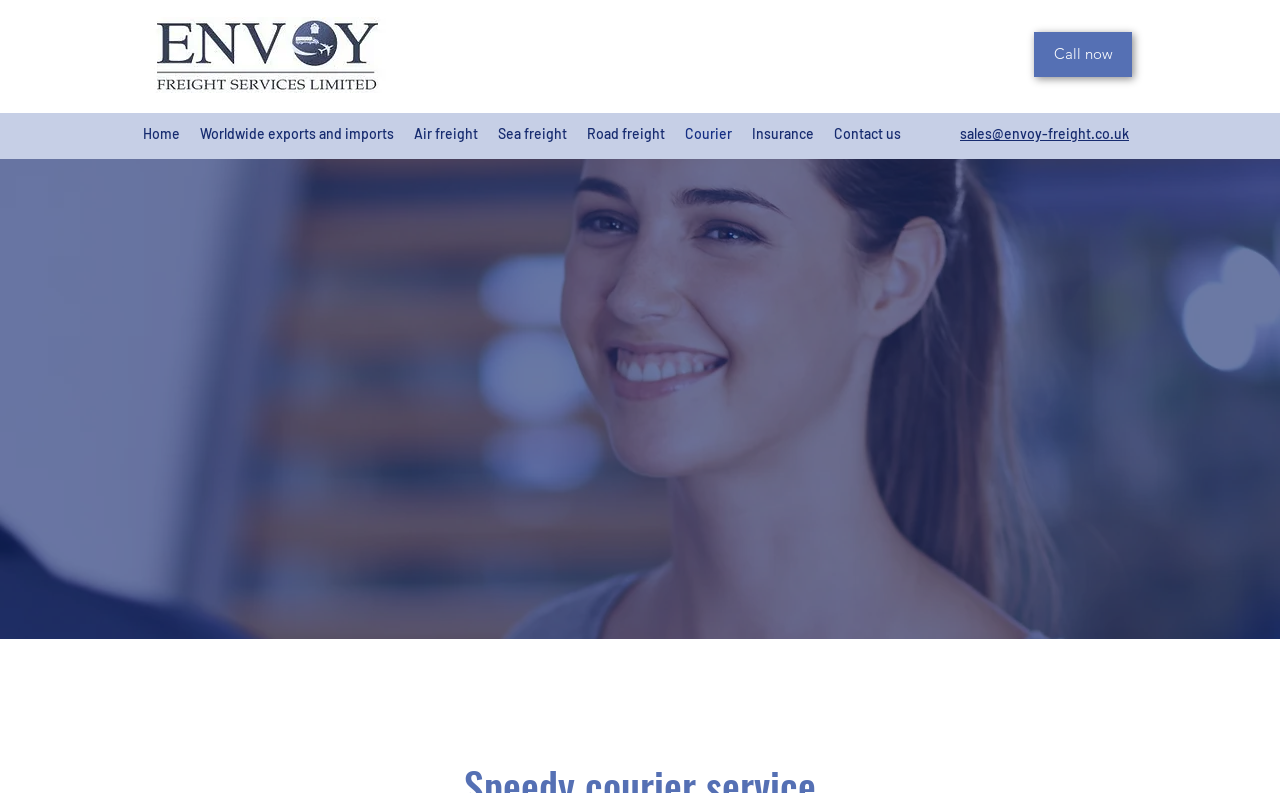Is there a call-to-action button?
Please utilize the information in the image to give a detailed response to the question.

I found a link element with the text 'Call now', which is likely a call-to-action button. This suggests that the website encourages visitors to take action and call the company.